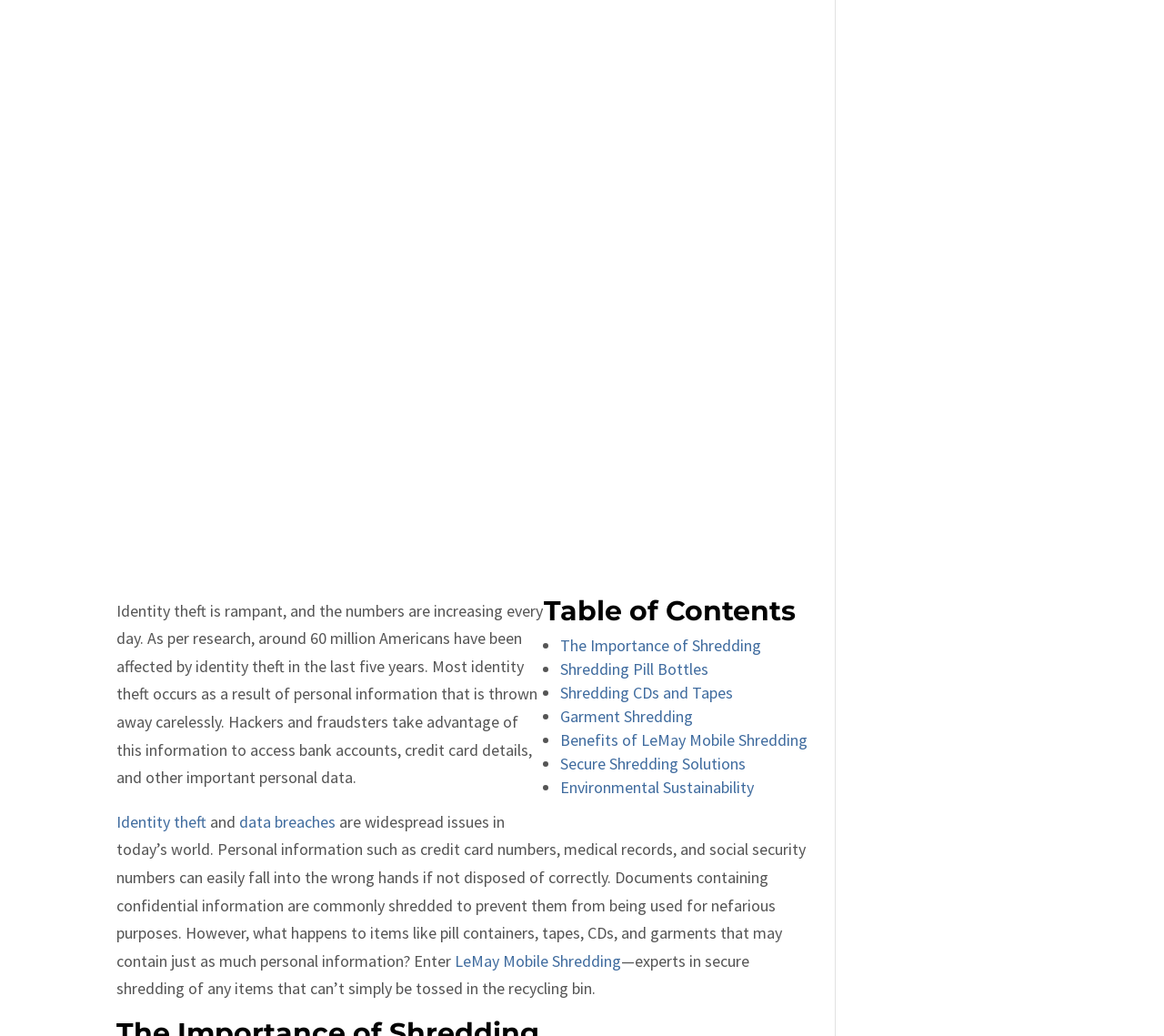What is the purpose of shredding documents?
Please provide a detailed answer to the question.

The webpage states that documents containing confidential information are commonly shredded to prevent them from being used for nefarious purposes. This suggests that the purpose of shredding documents is to protect sensitive information from falling into the wrong hands.